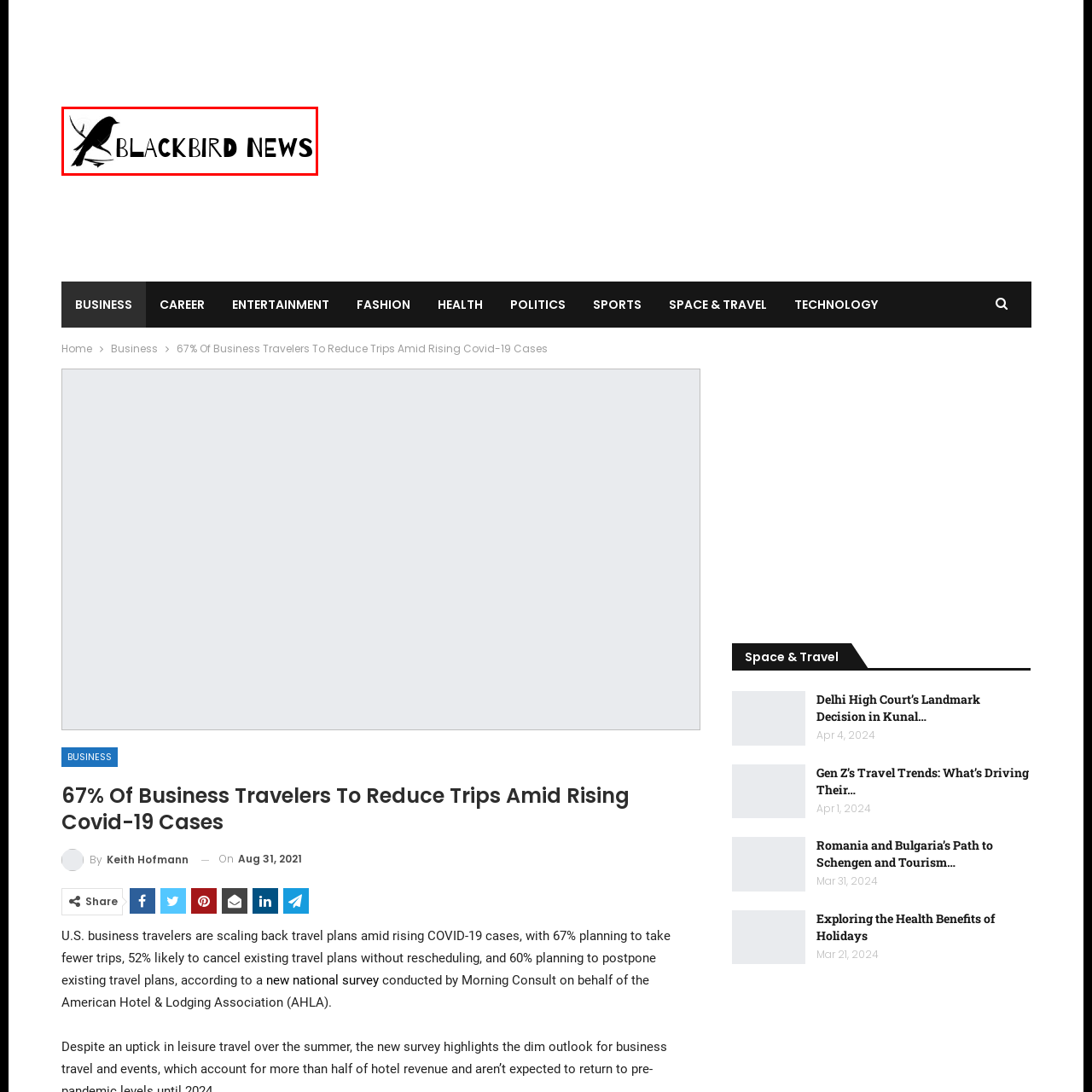Please examine the image highlighted by the red rectangle and provide a comprehensive answer to the following question based on the visual information present:
What is the purpose of the news outlet?

The imagery of the blackbird perched on a branch evokes a sense of communication and information dissemination, aligning with the function of a news outlet, which is to provide information to the public.